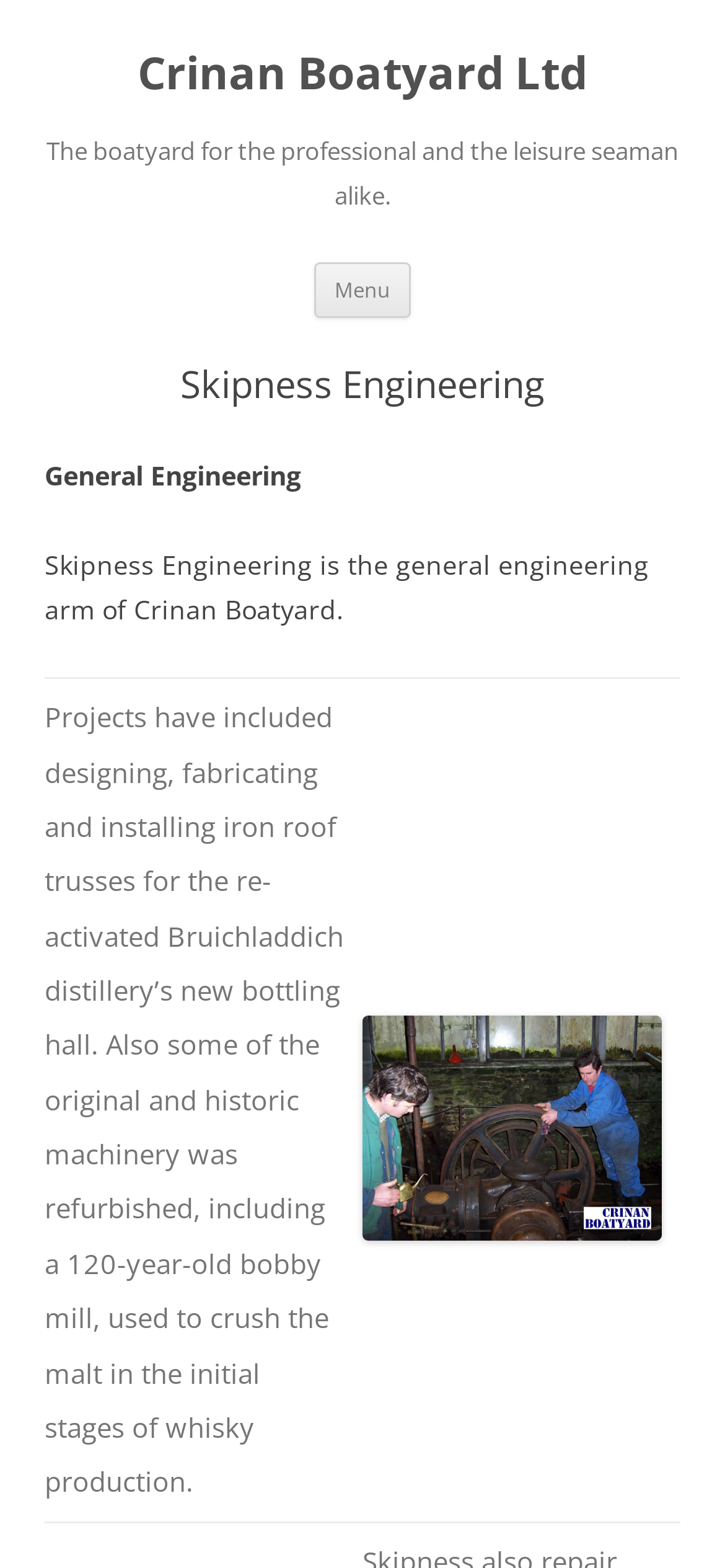Based on the provided description, "Usercentrics Consent Management", find the bounding box of the corresponding UI element in the screenshot.

None